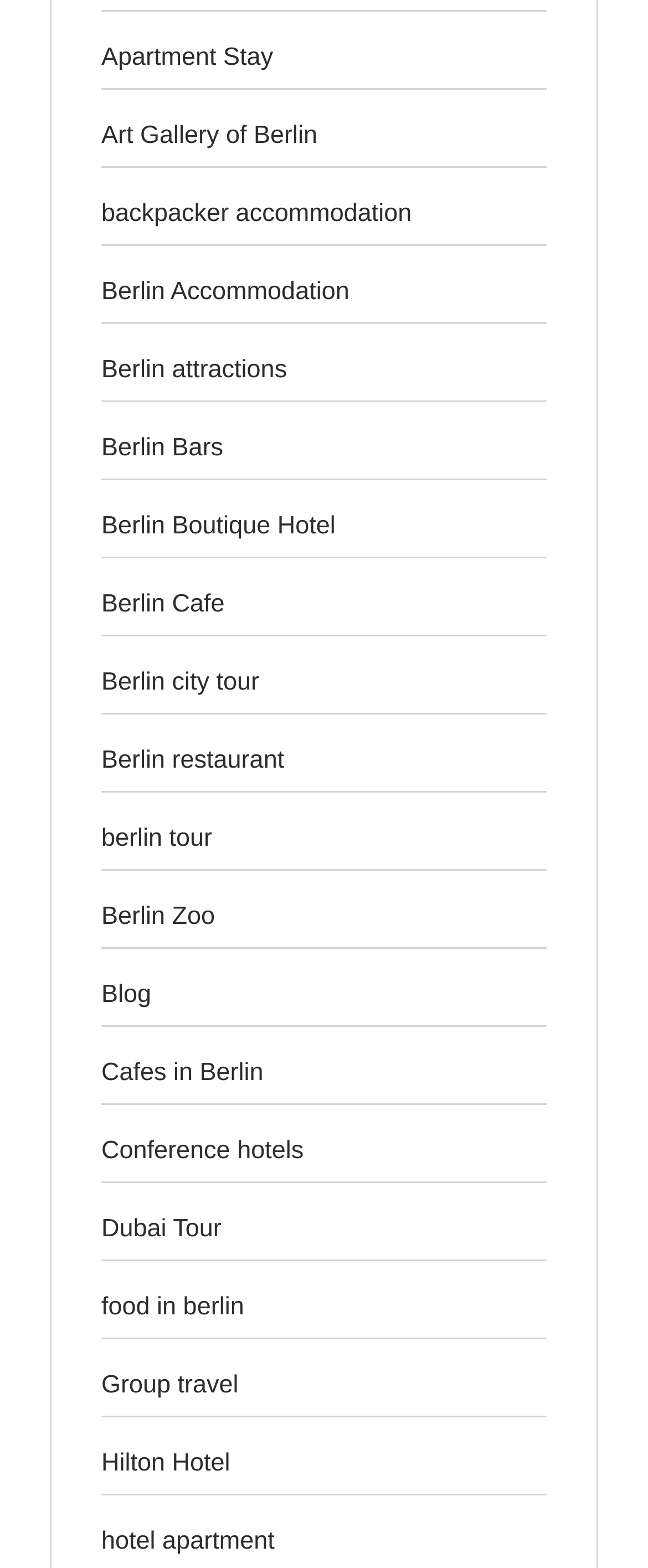Please specify the bounding box coordinates of the clickable region to carry out the following instruction: "Visit the Art Gallery of Berlin". The coordinates should be four float numbers between 0 and 1, in the format [left, top, right, bottom].

[0.156, 0.078, 0.49, 0.096]